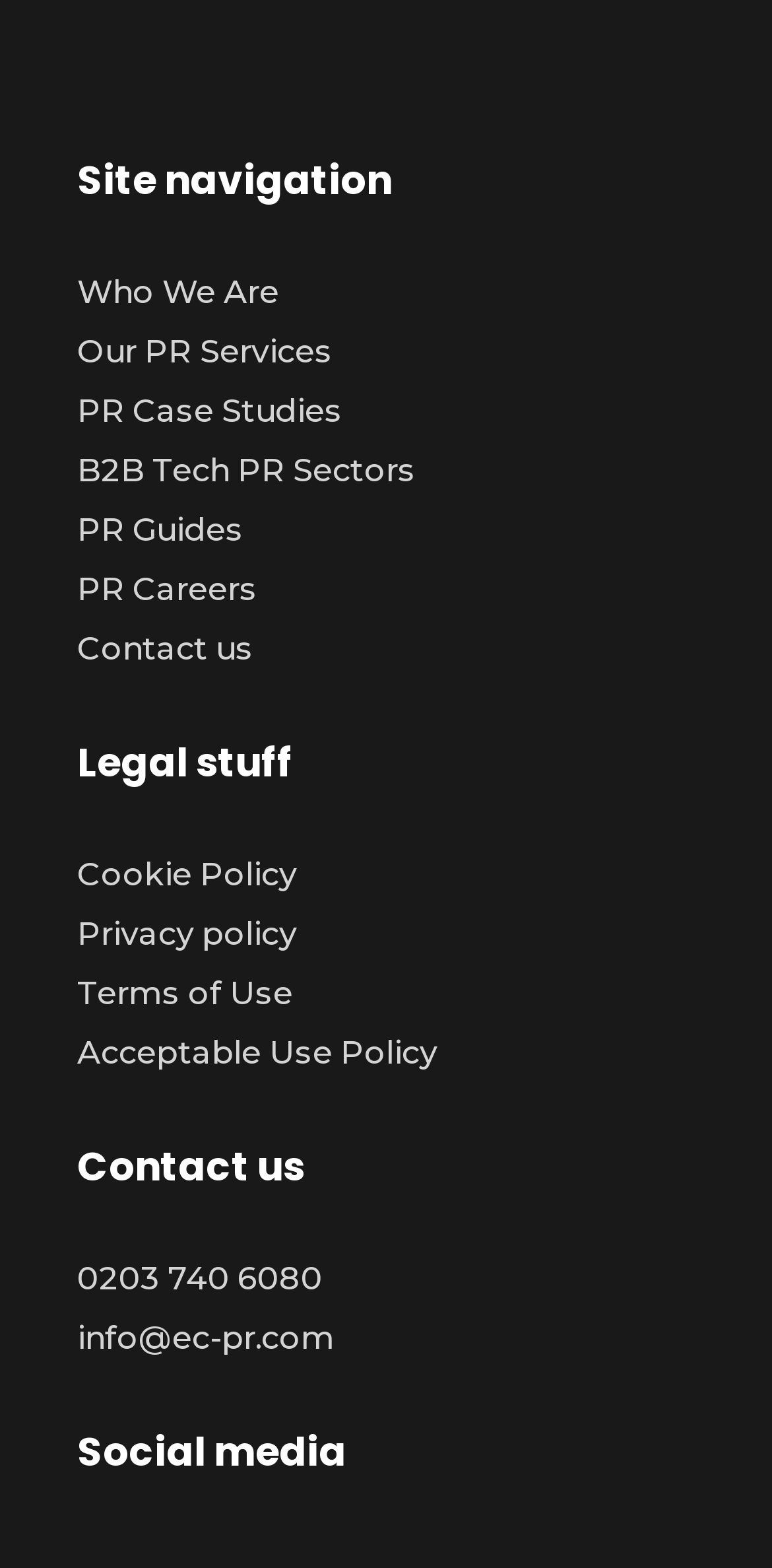Identify the bounding box coordinates of the region that needs to be clicked to carry out this instruction: "Explore PR case studies". Provide these coordinates as four float numbers ranging from 0 to 1, i.e., [left, top, right, bottom].

[0.1, 0.254, 0.444, 0.282]